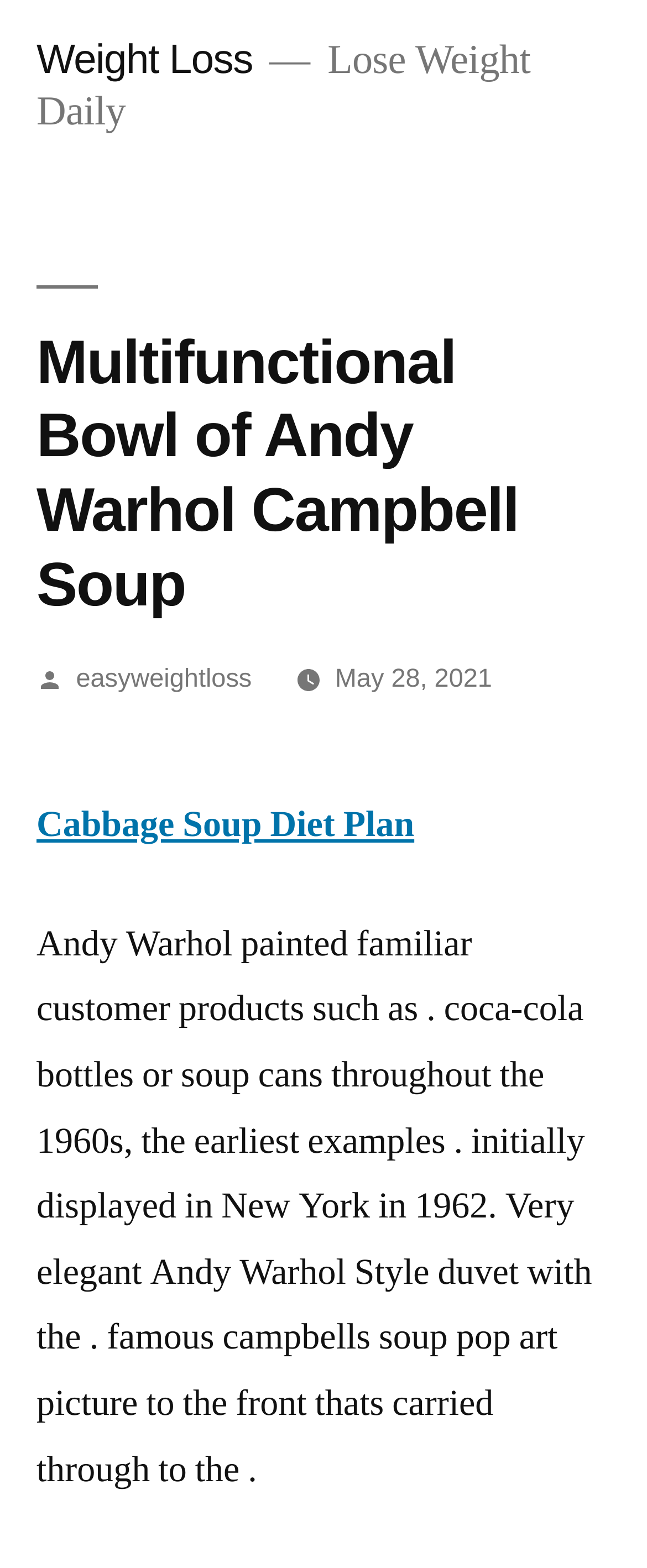Utilize the information from the image to answer the question in detail:
Who posted the article?

I found the answer by looking at the 'Posted by' text, which is followed by a link to 'easyweightloss', indicating that easyweightloss is the author of the article.